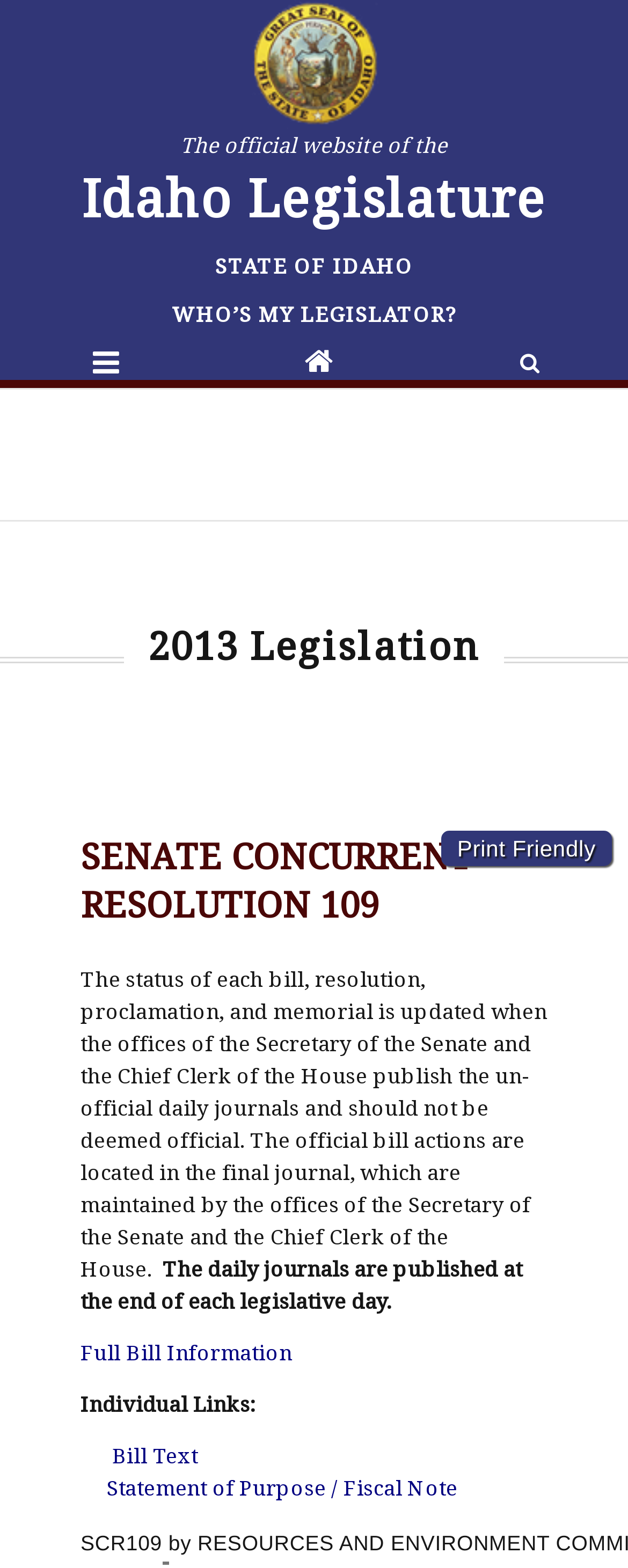Please respond to the question with a concise word or phrase:
What is the name of the resolution?

SENATE CONCURRENT RESOLUTION 109